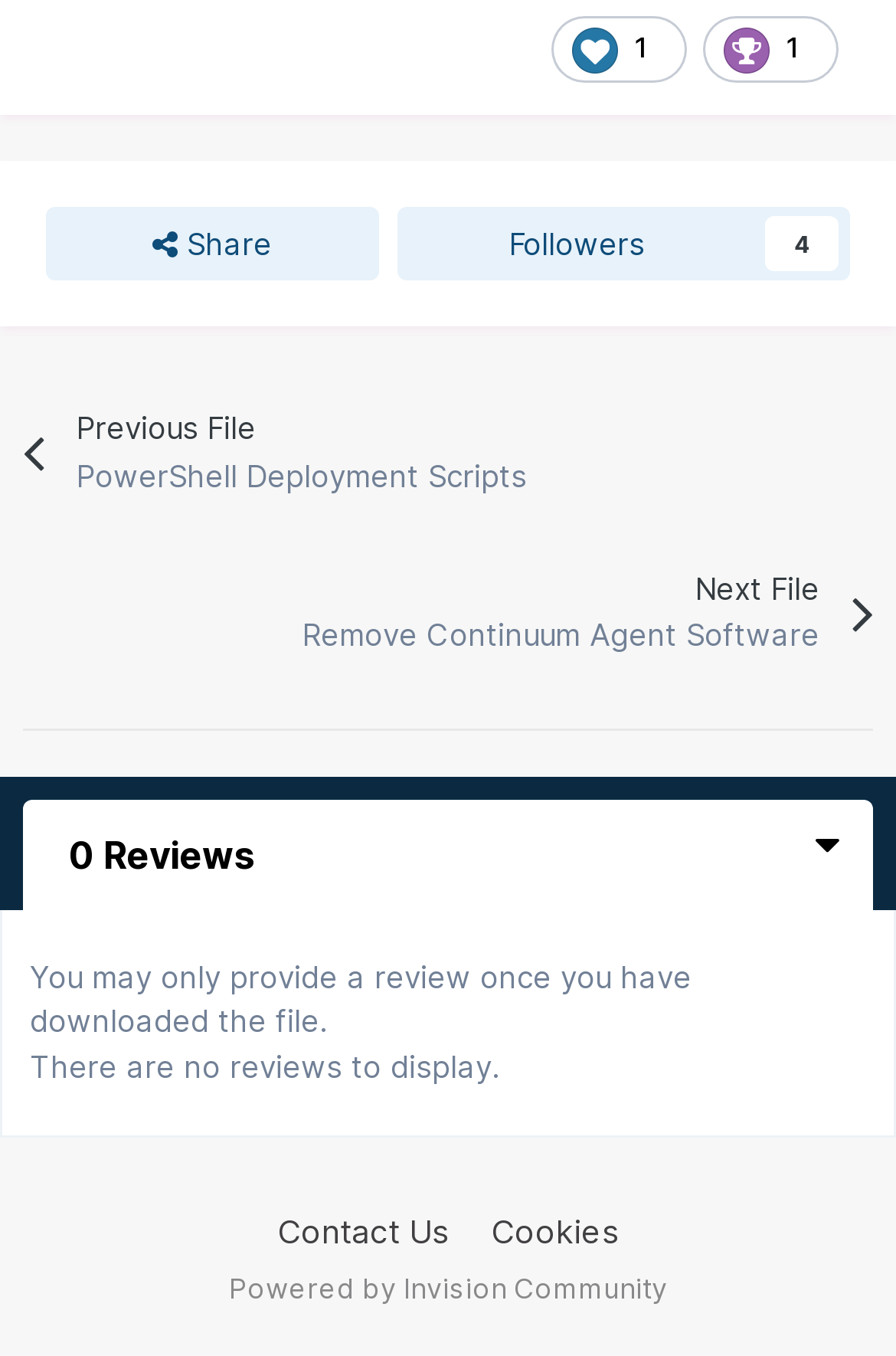Can you determine the bounding box coordinates of the area that needs to be clicked to fulfill the following instruction: "Share"?

[0.051, 0.153, 0.422, 0.207]